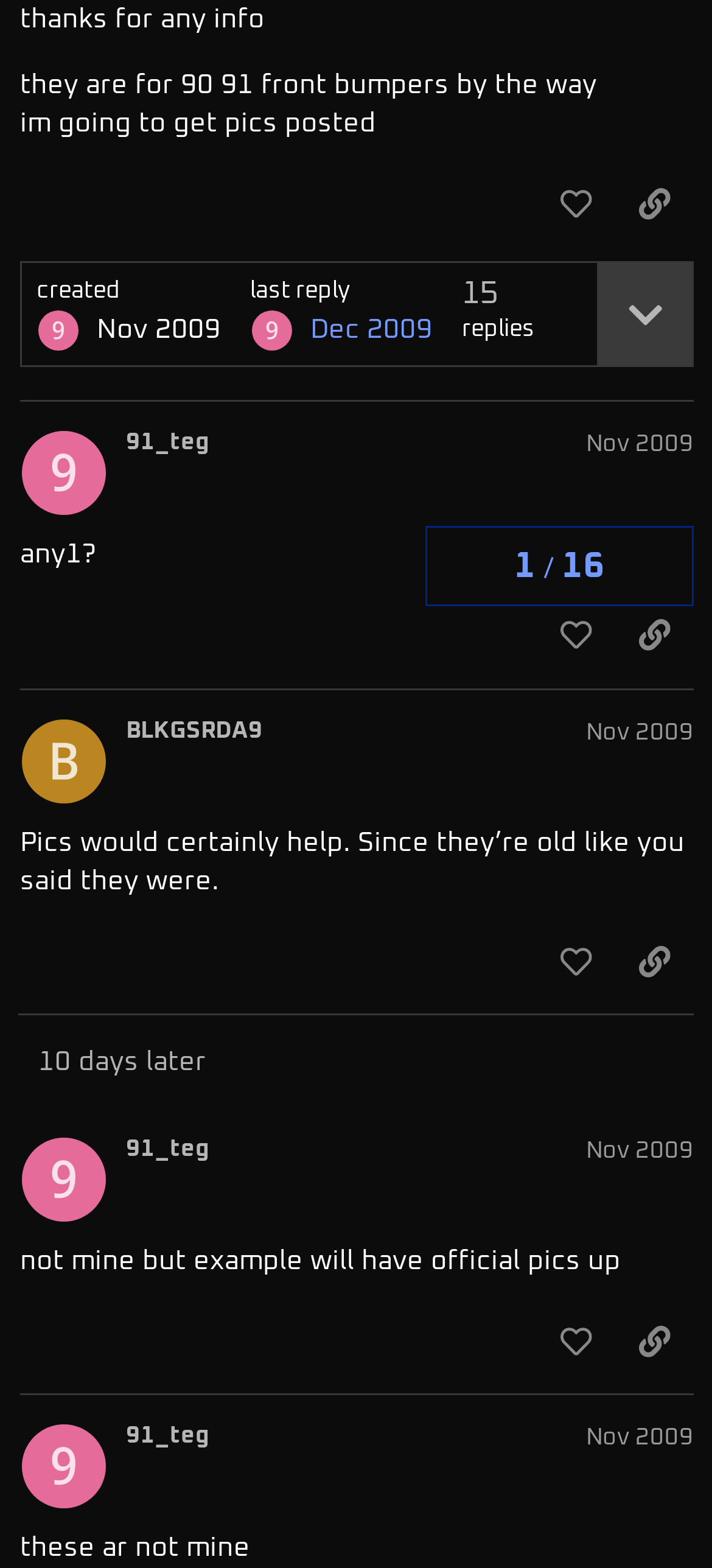Determine the bounding box for the UI element as described: "title="like this post"". The coordinates should be represented as four float numbers between 0 and 1, formatted as [left, top, right, bottom].

[0.753, 0.834, 0.864, 0.88]